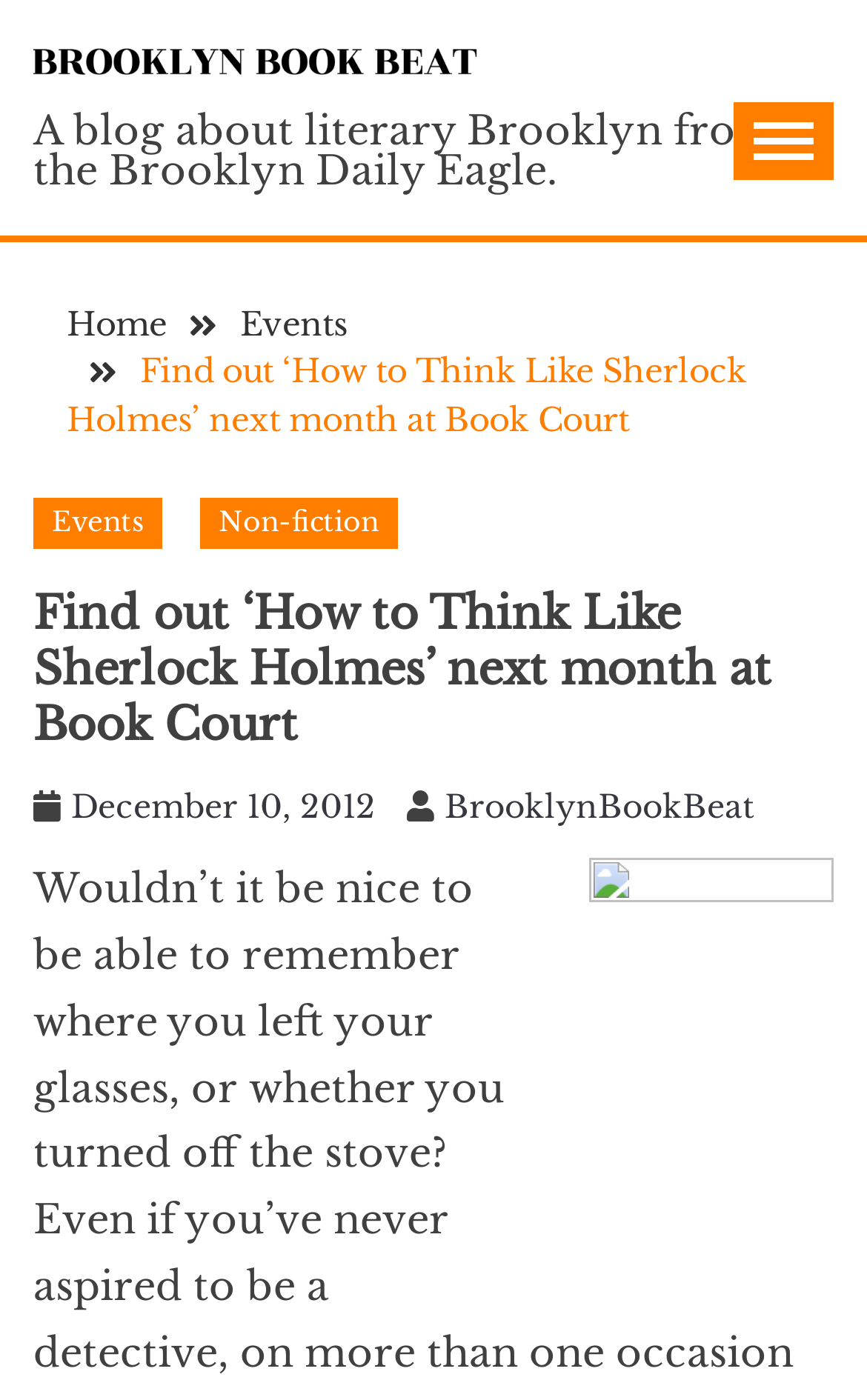Please determine the bounding box coordinates of the section I need to click to accomplish this instruction: "Click the 'Home' link".

[0.077, 0.217, 0.192, 0.245]